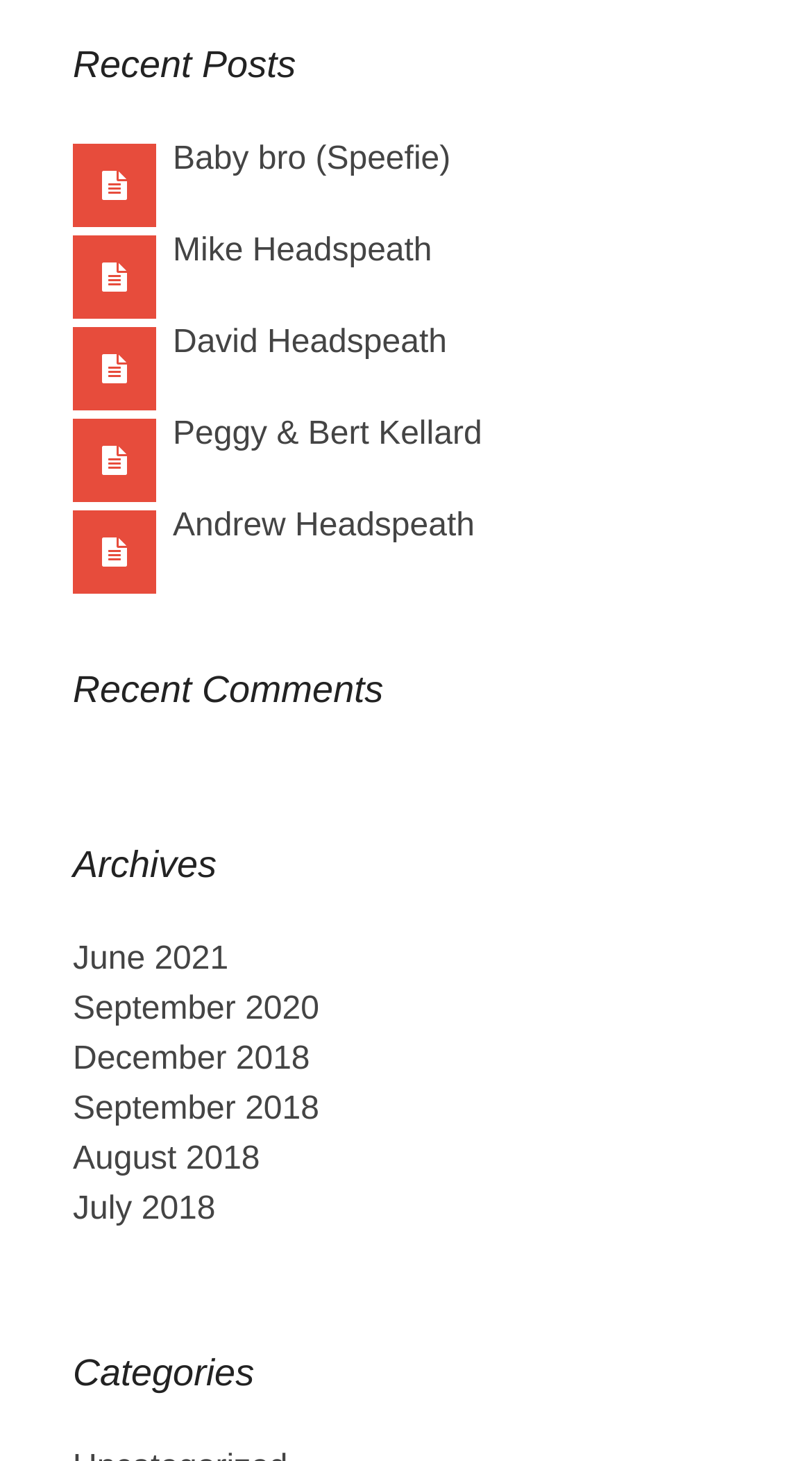Give a short answer using one word or phrase for the question:
What is the category of the post 'Baby bro (Speefie)'?

Recent Posts